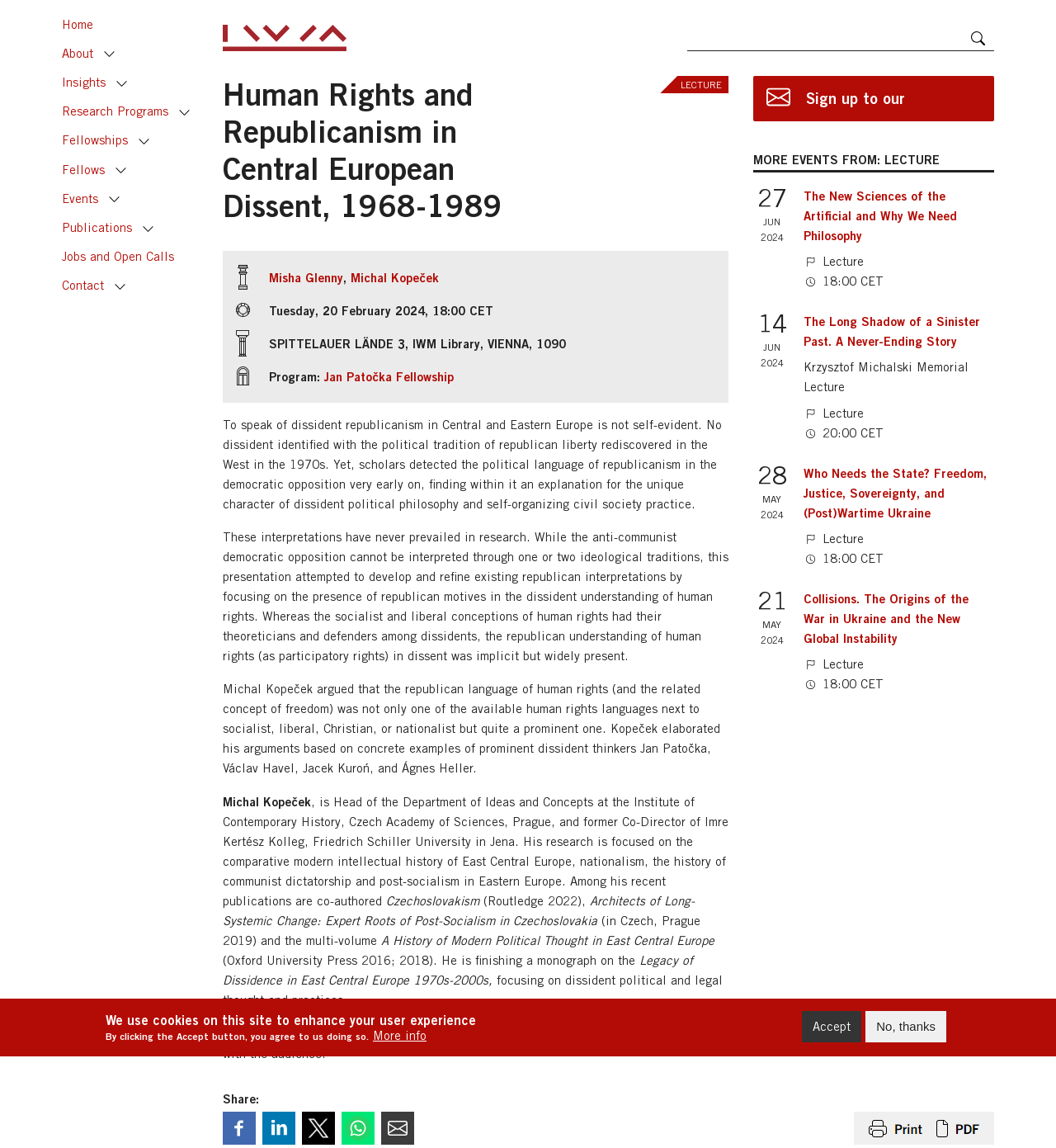What is the event type of the main article?
Look at the screenshot and provide an in-depth answer.

I determined the answer by looking at the StaticText element with the content 'LECTURE' which is a child of the article element.